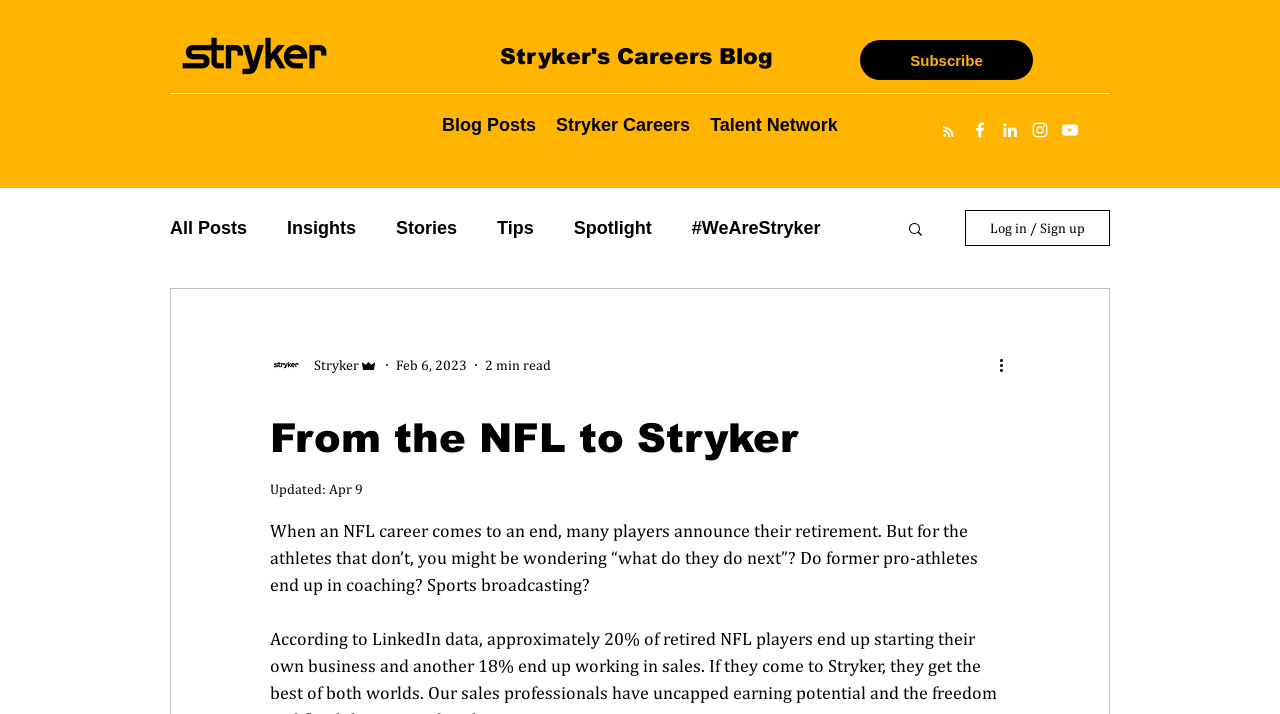How many social media links are available in the social bar?
Based on the visual details in the image, please answer the question thoroughly.

The social bar is located at the top-right corner of the webpage, and it contains four social media links: facebook, linkedin, instagram, and youtube.